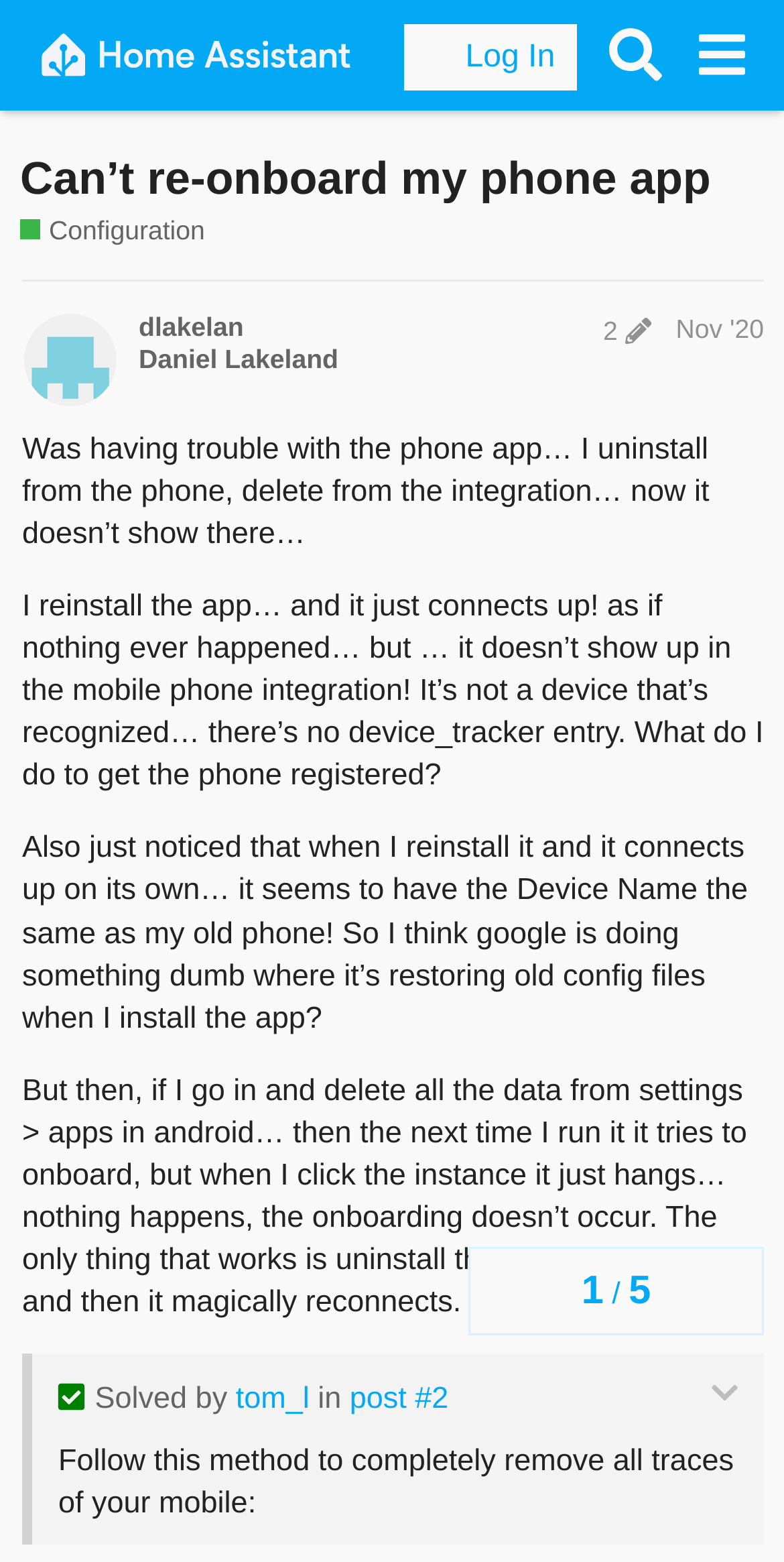Write an extensive caption that covers every aspect of the webpage.

This webpage is a discussion forum post on the Home Assistant Community website. At the top, there is a header section with a logo image and a link to the "Home Assistant Community" on the left, and buttons for "Log In" and "Search" on the right. Below the header, there is a heading that reads "Can't re-onboard my phone app" followed by a link to the post title and a link to the "Configuration" category.

The main content of the post is a series of paragraphs describing the user's issue with the phone app, including their attempts to uninstall and reinstall the app, and the problems they encountered with device recognition and configuration files. The text is divided into five paragraphs, with the last paragraph being a solution provided by another user, marked as "Solved" and attributed to "tom_l".

On the right side of the page, there is a navigation section showing the topic progress, with headings indicating the number of posts and a link to the original post. Below the navigation section, there is a section showing the post's edit history, including the date and time of the edit.

At the bottom of the page, there is a blockquote section with a solution provided by another user, which includes a step-by-step method to completely remove all traces of the mobile app. There is also an image and a button to expand or collapse the quote.